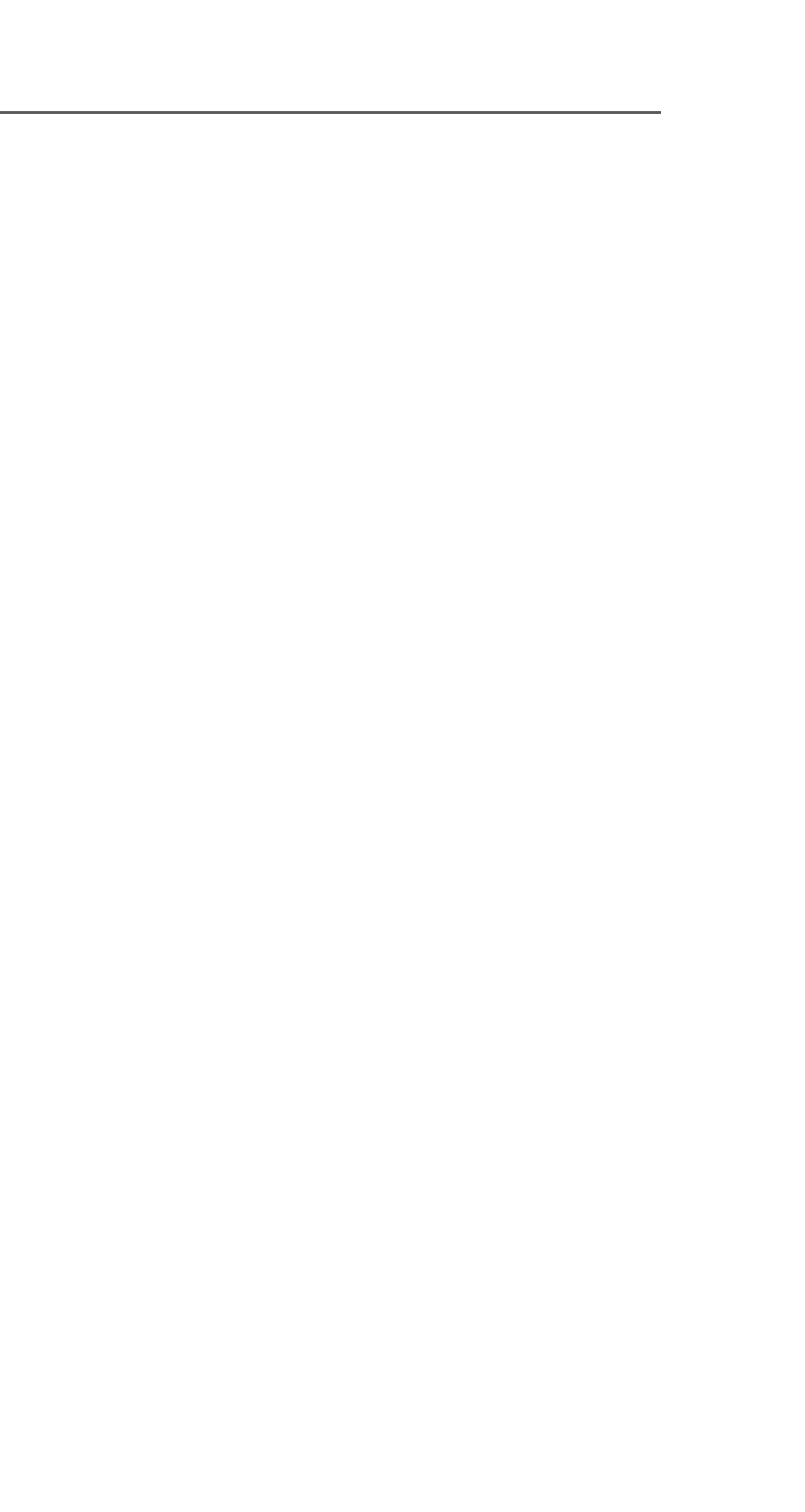Please find the bounding box coordinates (top-left x, top-left y, bottom-right x, bottom-right y) in the screenshot for the UI element described as follows: aria-label="Email" name="email" placeholder="Email"

[0.051, 0.213, 0.769, 0.261]